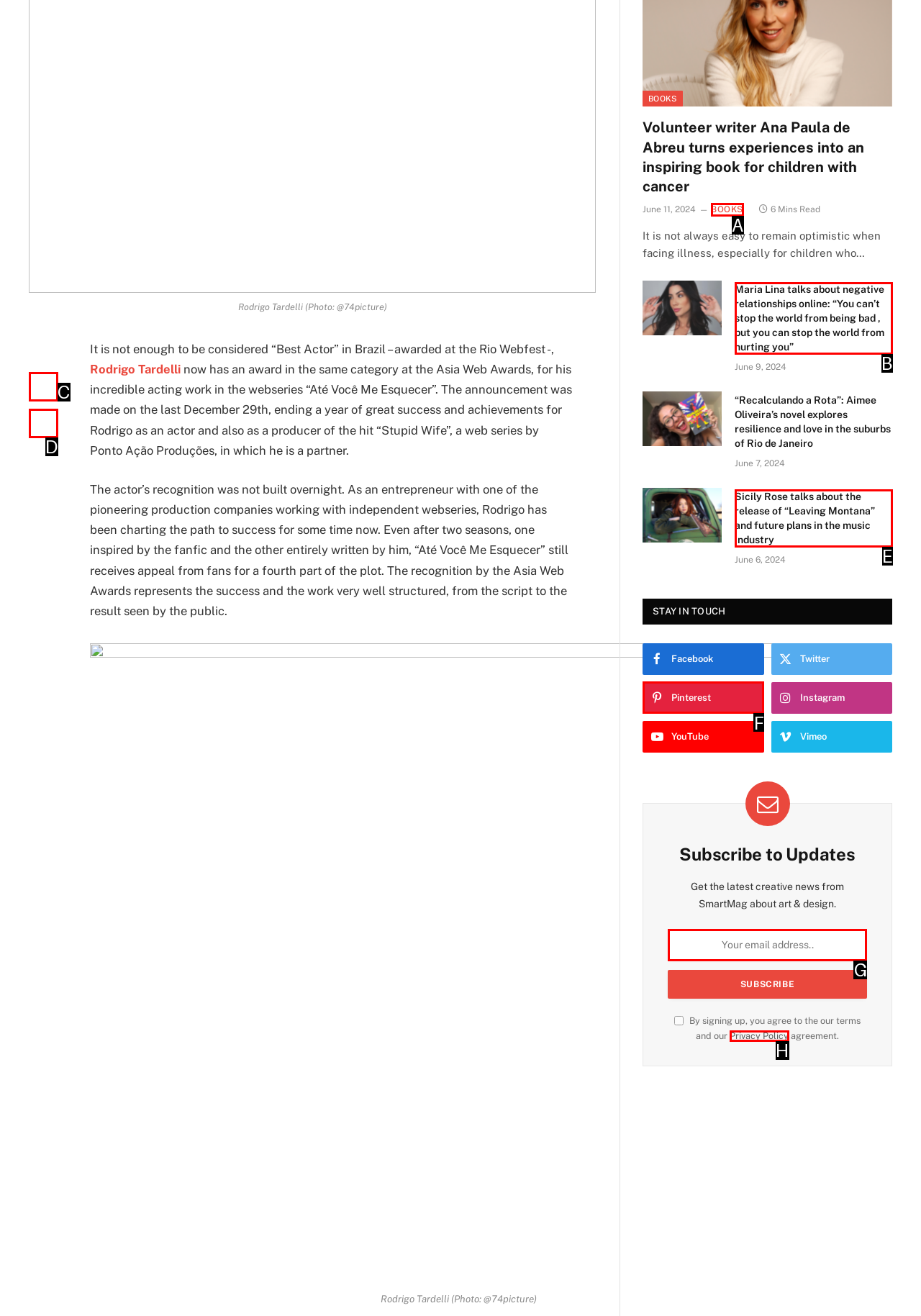Which HTML element among the options matches this description: Privacy Policy? Answer with the letter representing your choice.

H